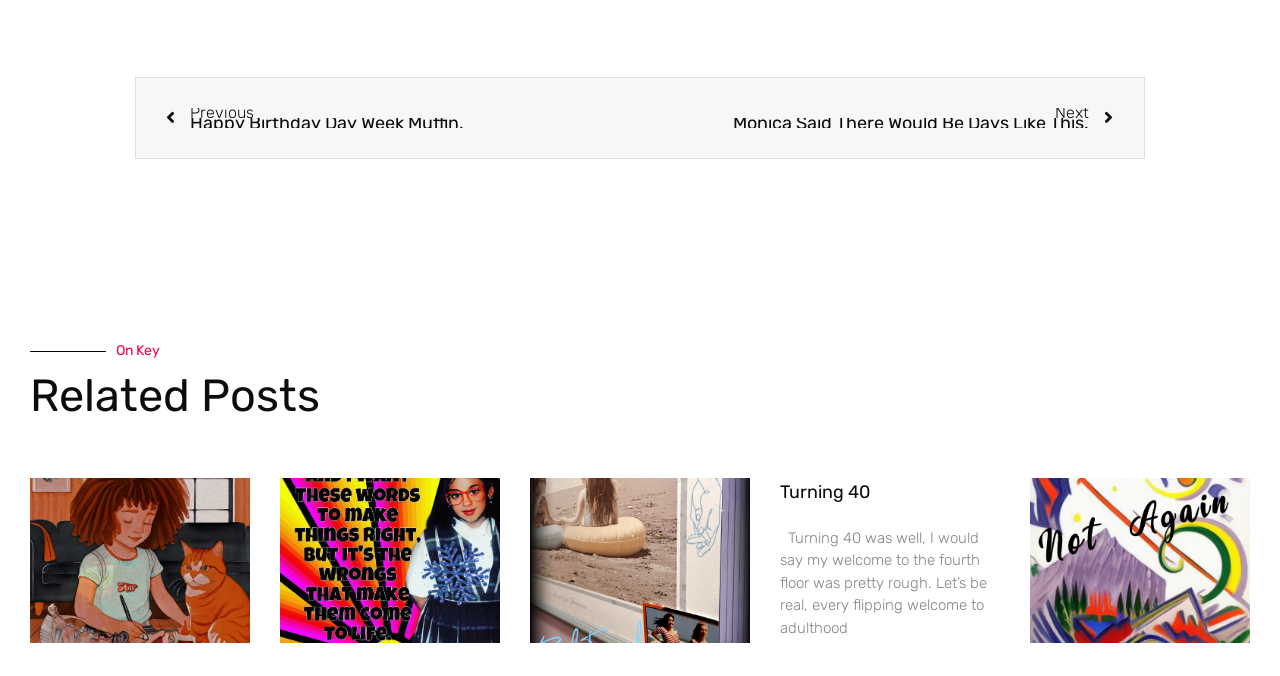Given the description of a UI element: "Astrill 3.0", identify the bounding box coordinates of the matching element in the webpage screenshot.

None